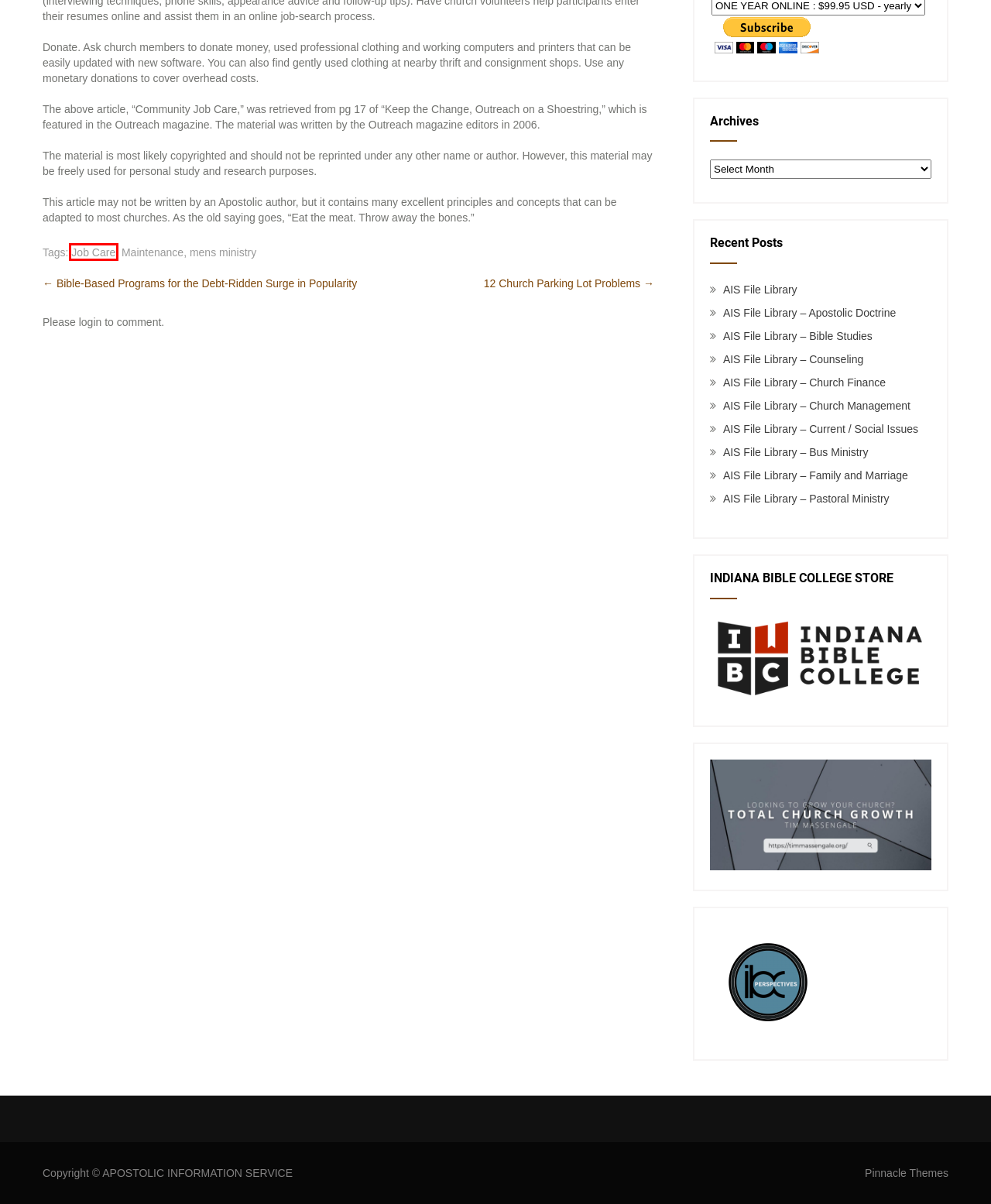Given a webpage screenshot with a red bounding box around a particular element, identify the best description of the new webpage that will appear after clicking on the element inside the red bounding box. Here are the candidates:
A. AIS File Library – Apostolic Doctrine – APOSTOLIC INFORMATION SERVICE
B. AIS File Library – Current / Social Issues – APOSTOLIC INFORMATION SERVICE
C. Job Care – APOSTOLIC INFORMATION SERVICE
D. AIS File Library – Family and Marriage – APOSTOLIC INFORMATION SERVICE
E. mens ministry – APOSTOLIC INFORMATION SERVICE
F. Bible-Based Programs for the Debt-Ridden Surge in Popularity – APOSTOLIC INFORMATION SERVICE
G. AIS File Library – Bus Ministry – APOSTOLIC INFORMATION SERVICE
H. AIS File Library – Pastoral Ministry – APOSTOLIC INFORMATION SERVICE

C